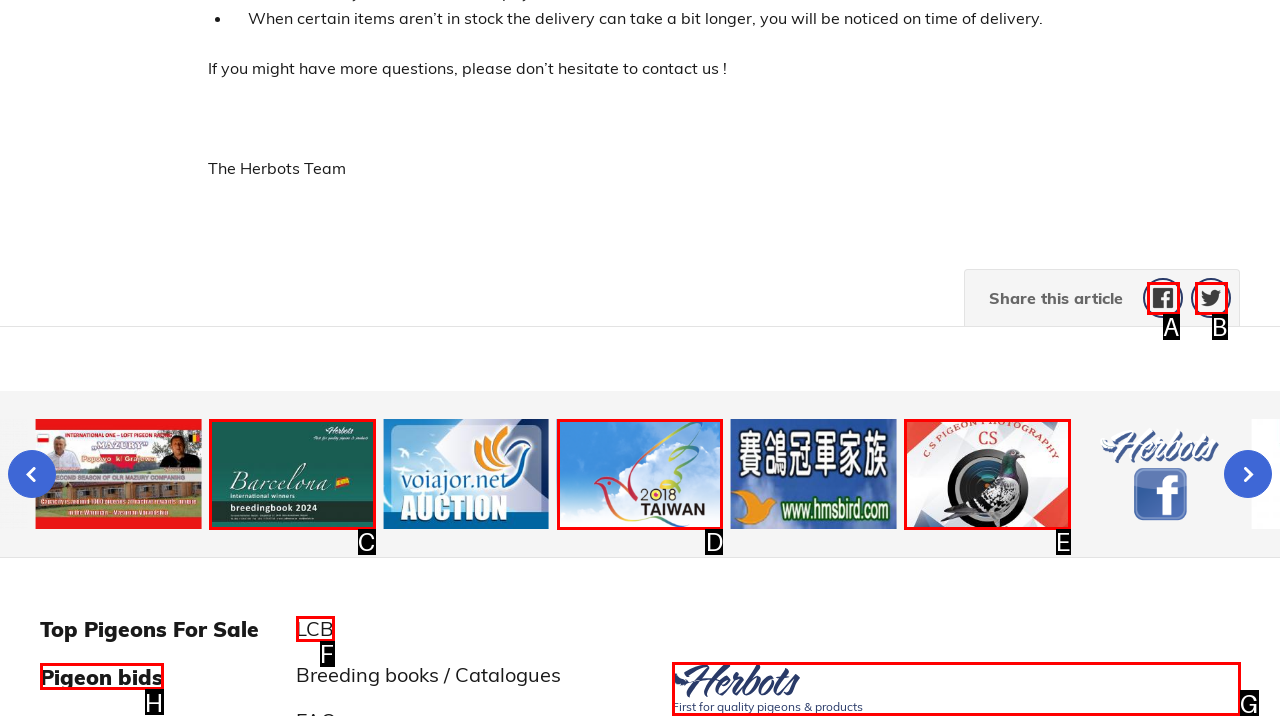Using the description: title="Share on Facebook", find the HTML element that matches it. Answer with the letter of the chosen option.

A